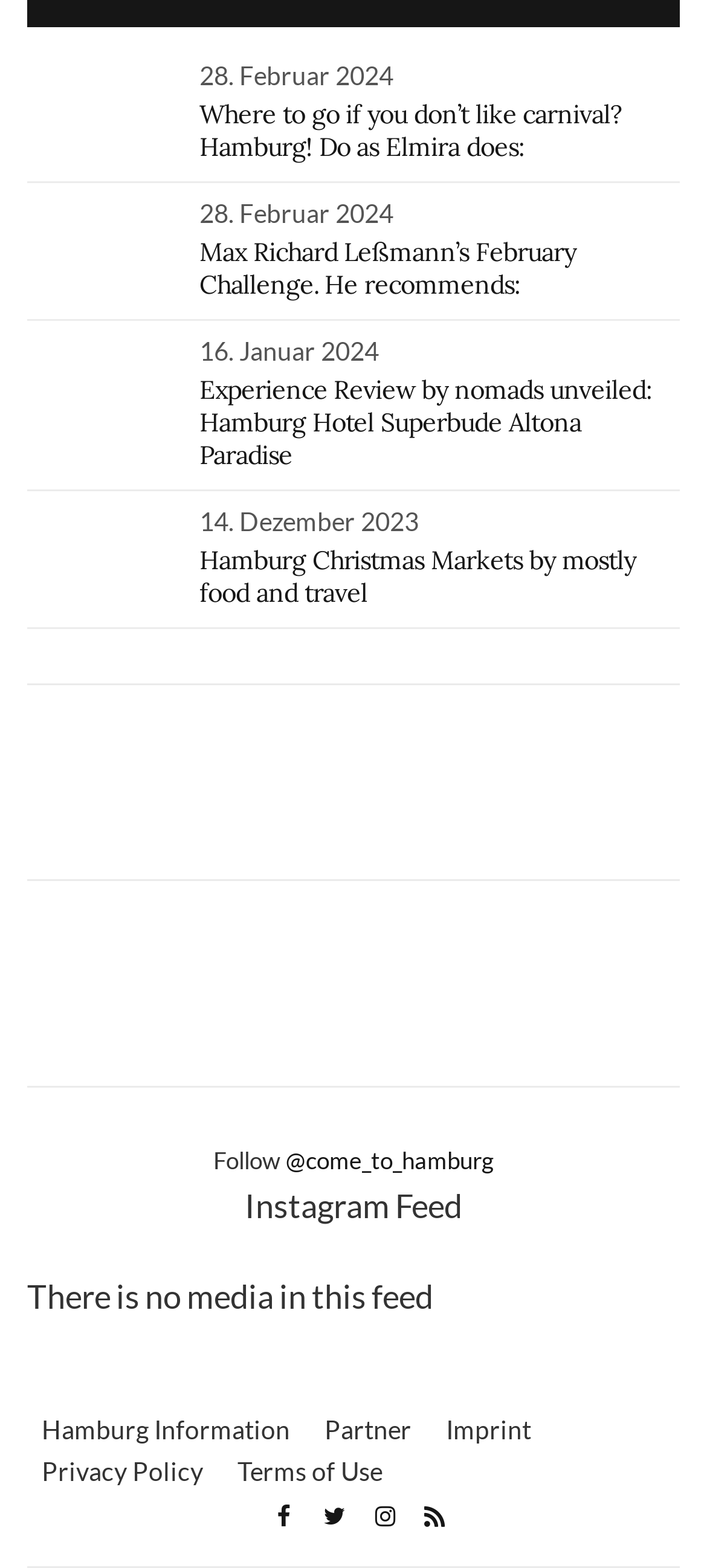Determine the coordinates of the bounding box that should be clicked to complete the instruction: "Visit Hamburg Information". The coordinates should be represented by four float numbers between 0 and 1: [left, top, right, bottom].

[0.059, 0.9, 0.41, 0.926]